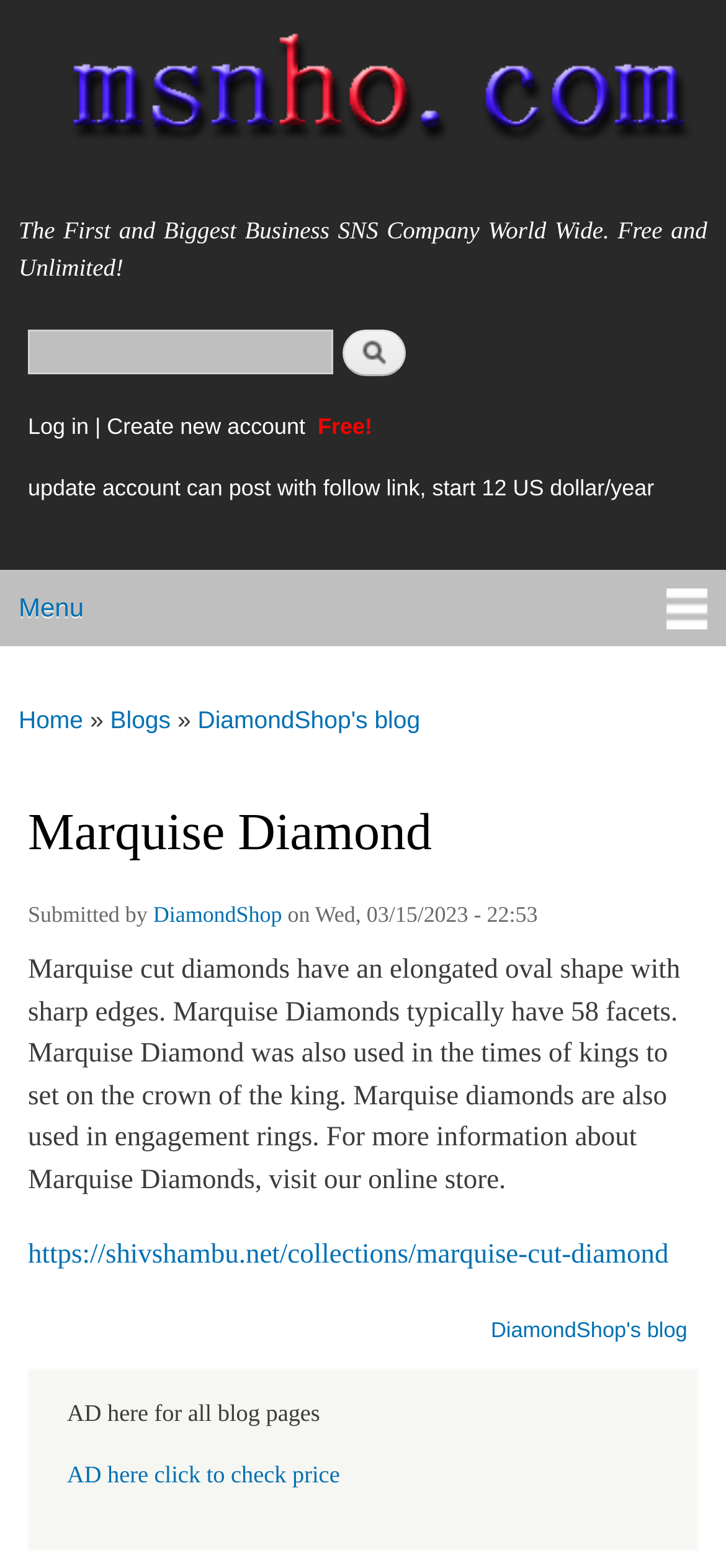What is the link to the online store for more information about Marquise diamonds?
Please provide a comprehensive and detailed answer to the question.

The article section provides a link to the online store for more information about Marquise diamonds, which is https://shivshambu.net/collections/marquise-cut-diamond.